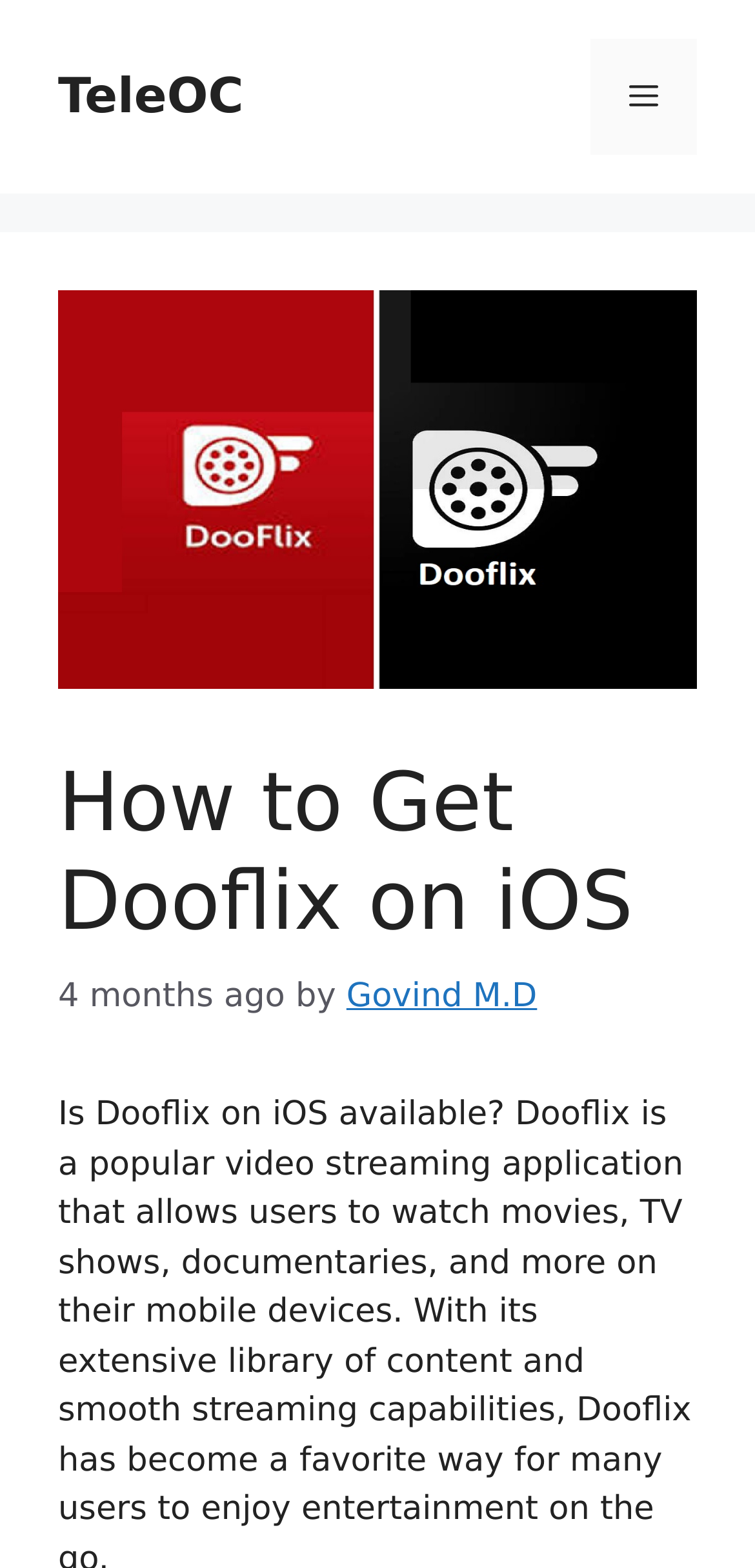Please answer the following query using a single word or phrase: 
Who is the author of the article?

Govind M.D